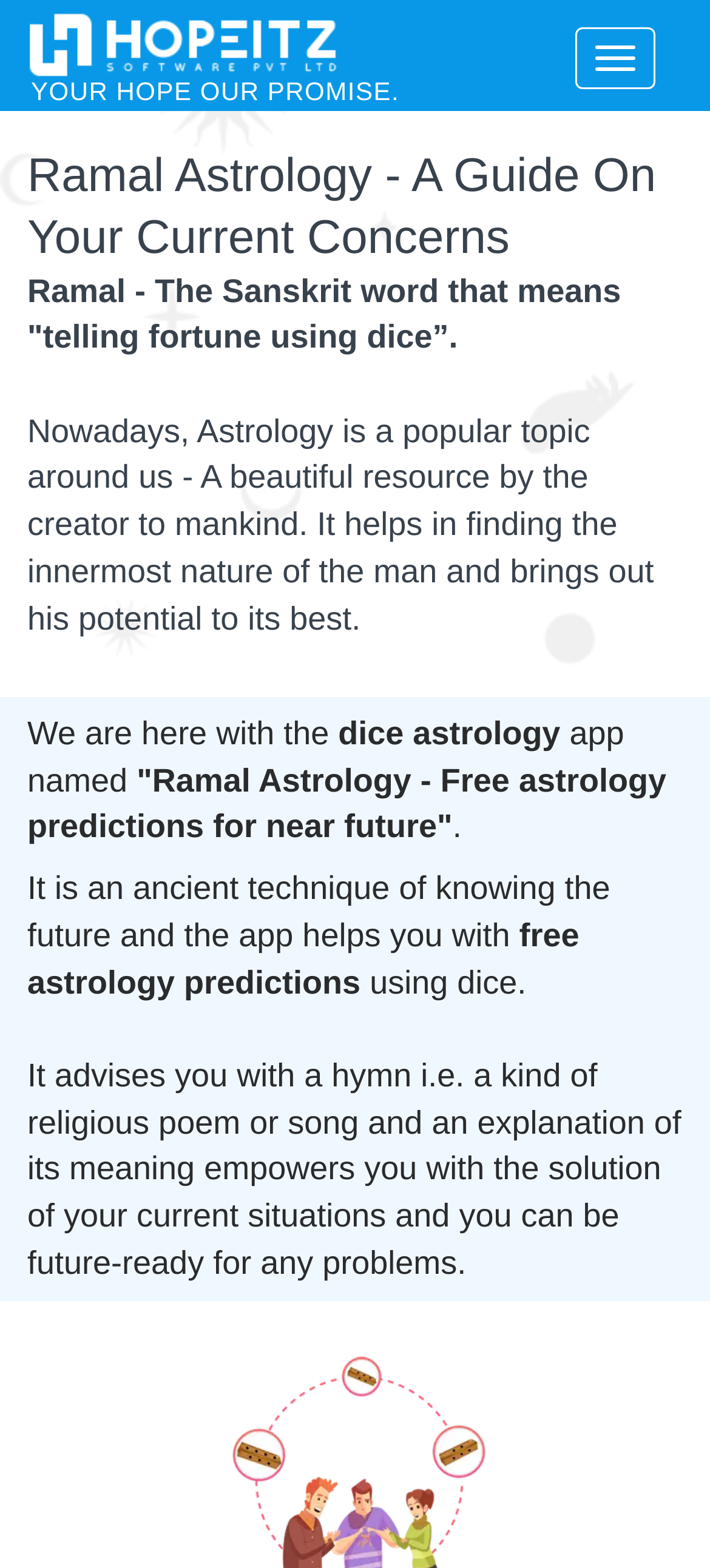What is the name of the astrology app?
Look at the image and construct a detailed response to the question.

The name of the astrology app can be found in the heading element which says 'Ramal Astrology - A Guide On Your Current Concerns' and also in the text 'Ramal Astrology - Free astrology predictions for near future'.